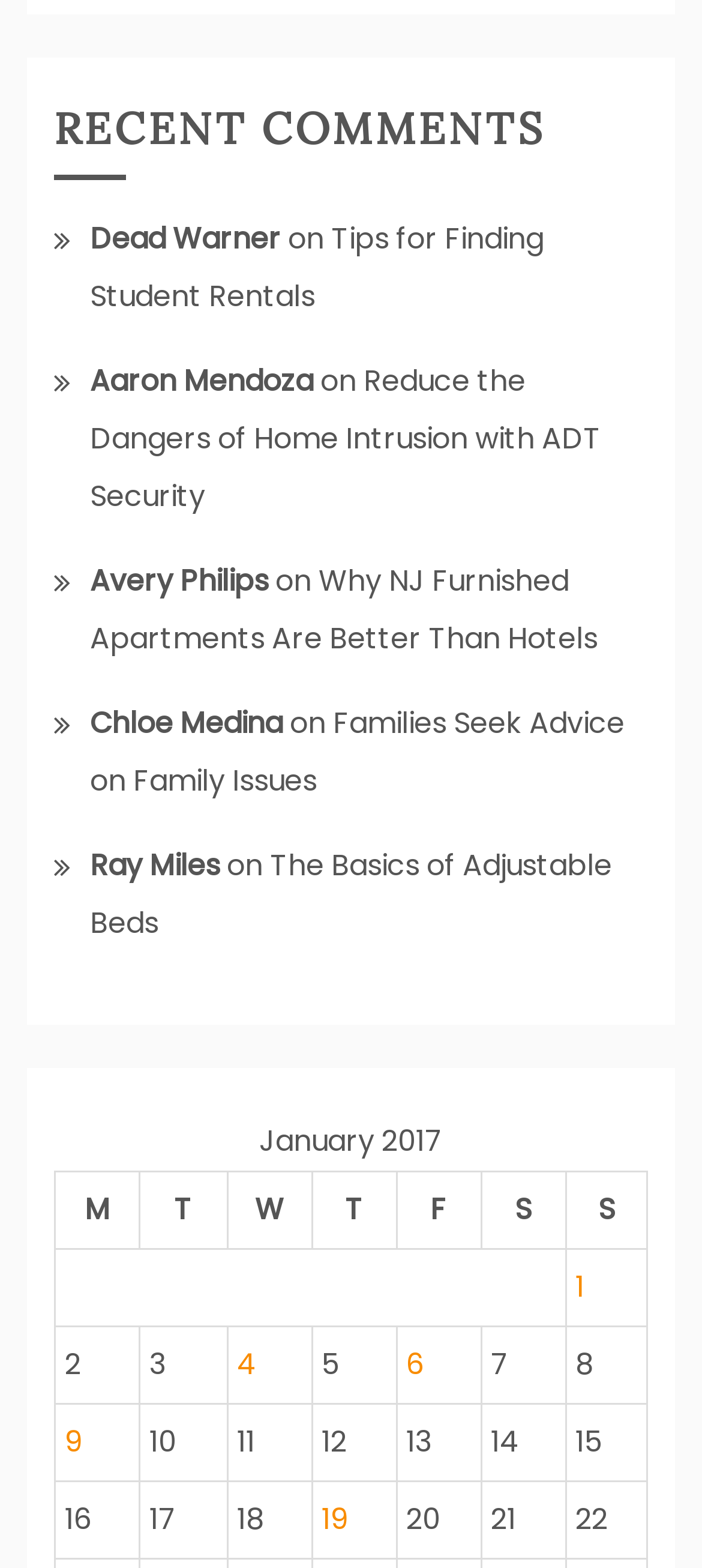Determine the coordinates of the bounding box that should be clicked to complete the instruction: "Check the posts published on January 1, 2017". The coordinates should be represented by four float numbers between 0 and 1: [left, top, right, bottom].

[0.805, 0.796, 0.922, 0.846]